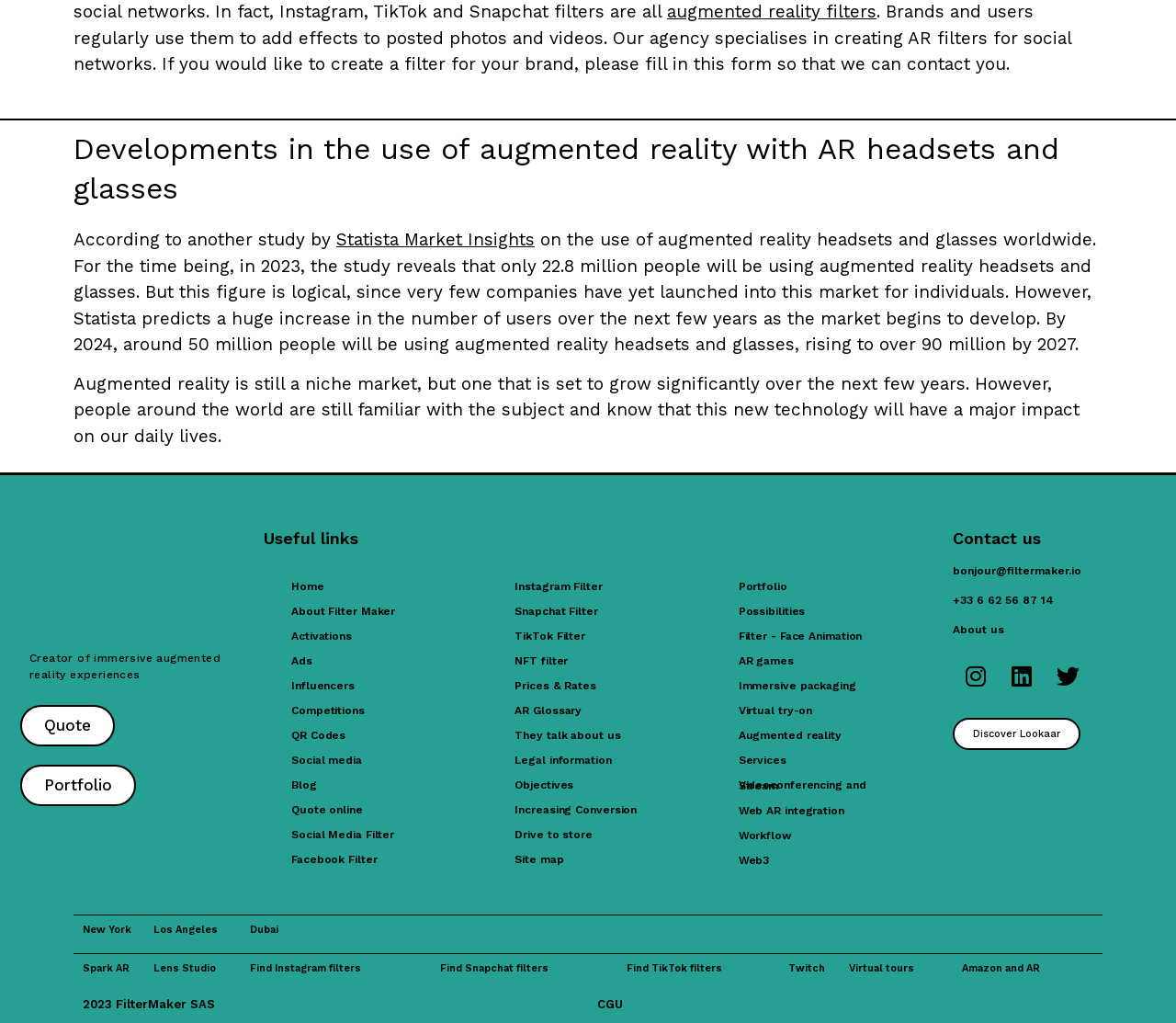Please identify the bounding box coordinates of the area I need to click to accomplish the following instruction: "Click on 'About us'".

[0.81, 0.609, 0.854, 0.622]